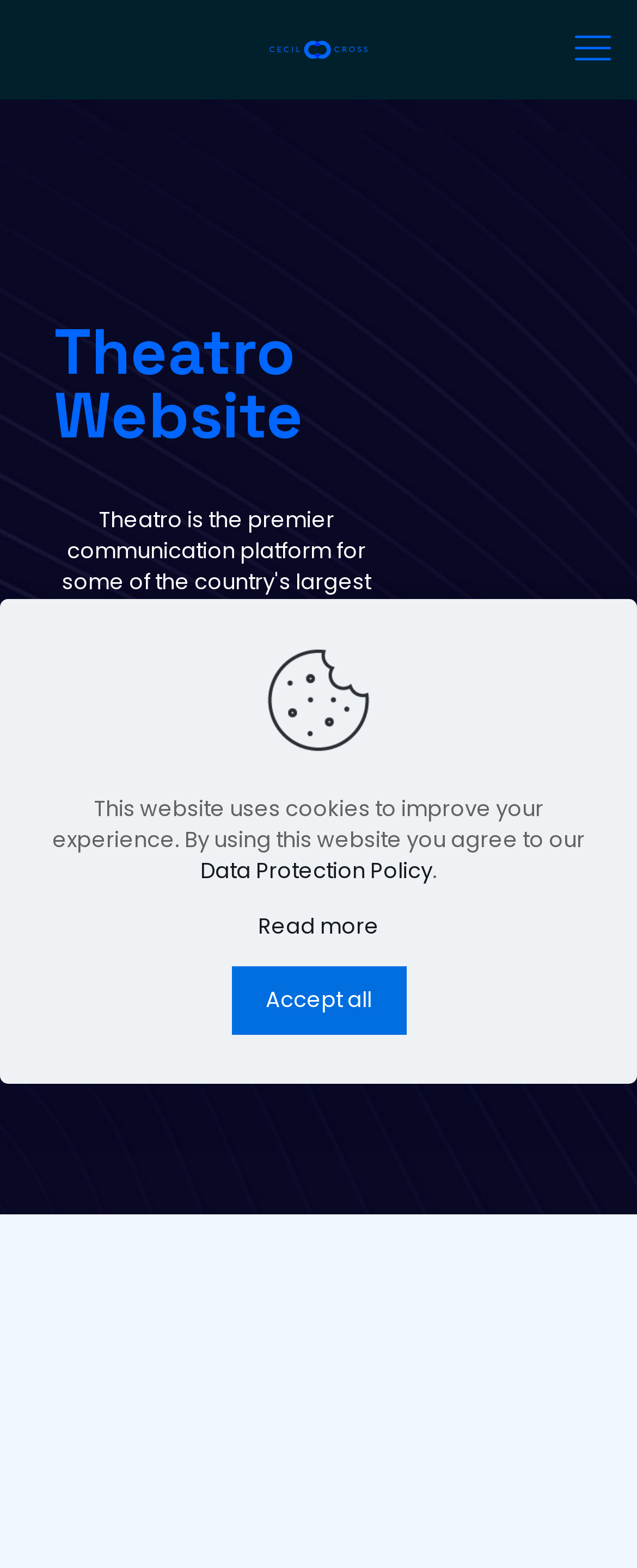Is there a link to a policy page?
Provide an in-depth and detailed explanation in response to the question.

There is a link to a policy page, specifically the 'Data Protection Policy' page, which is located near the bottom of the webpage. This link is likely related to the website's use of cookies and data protection practices.